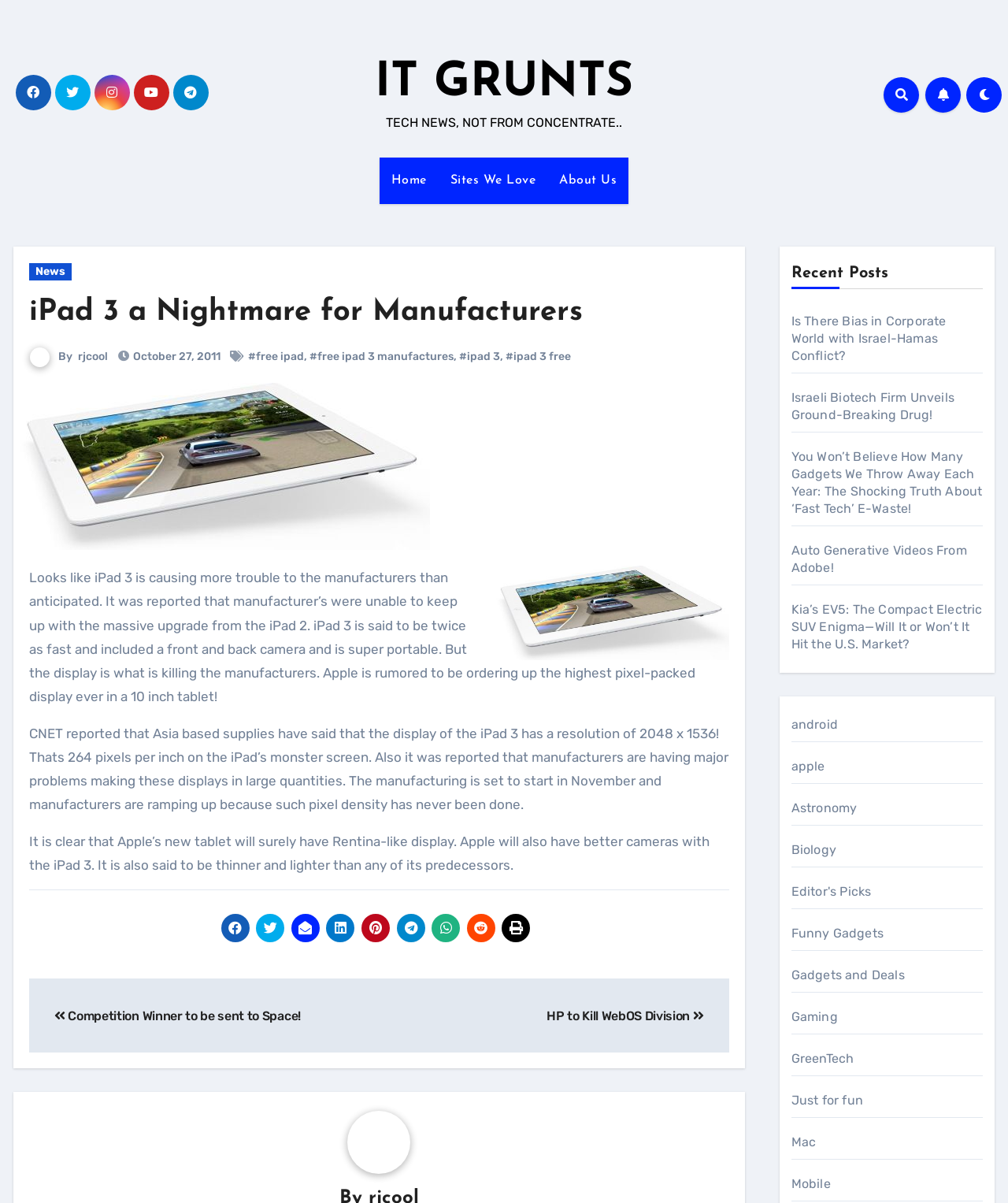Could you specify the bounding box coordinates for the clickable section to complete the following instruction: "Click on the 'Home' link"?

[0.376, 0.131, 0.435, 0.17]